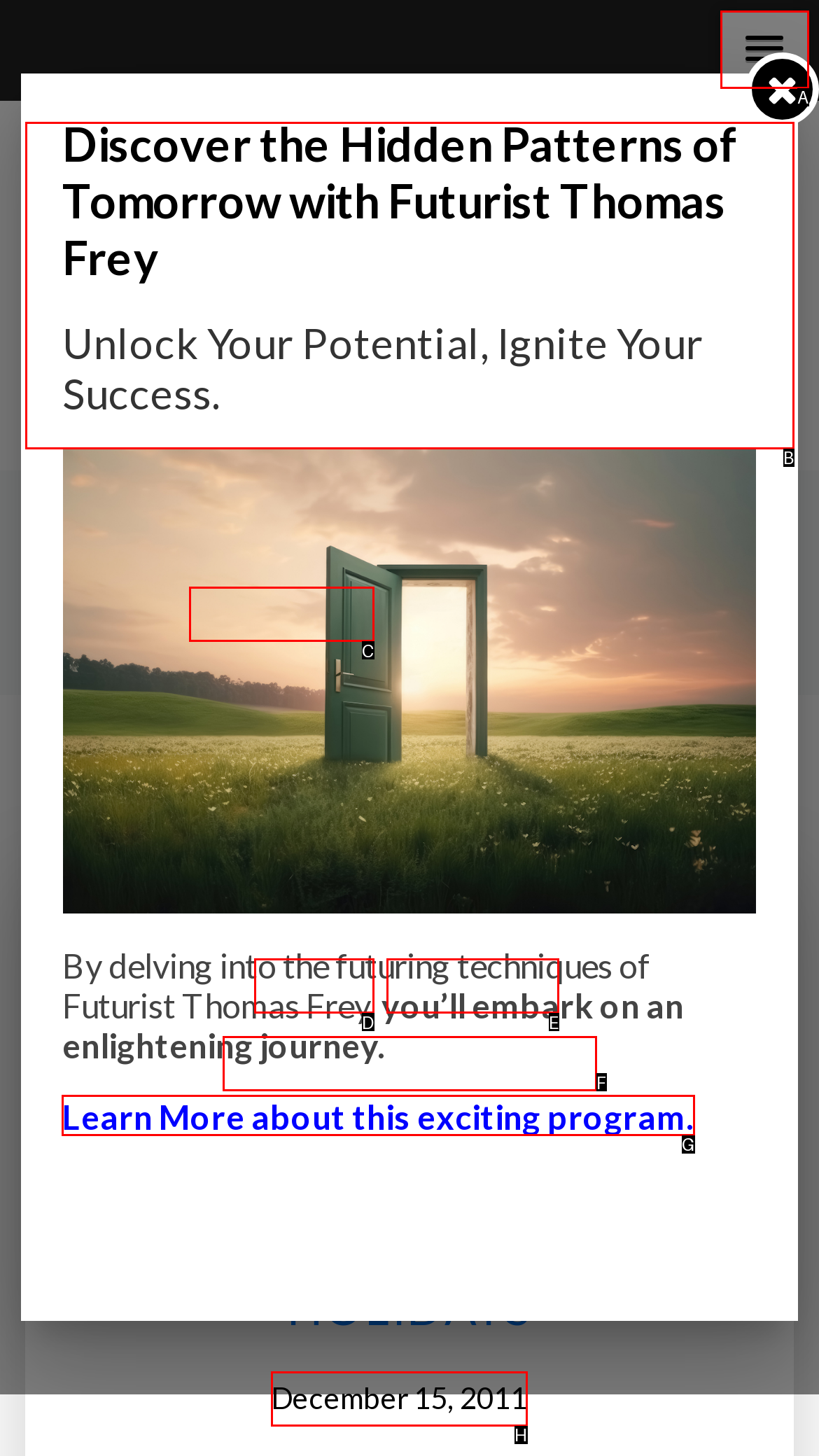Which UI element's letter should be clicked to achieve the task: Learn more about the program with Futurist Thomas Frey
Provide the letter of the correct choice directly.

G